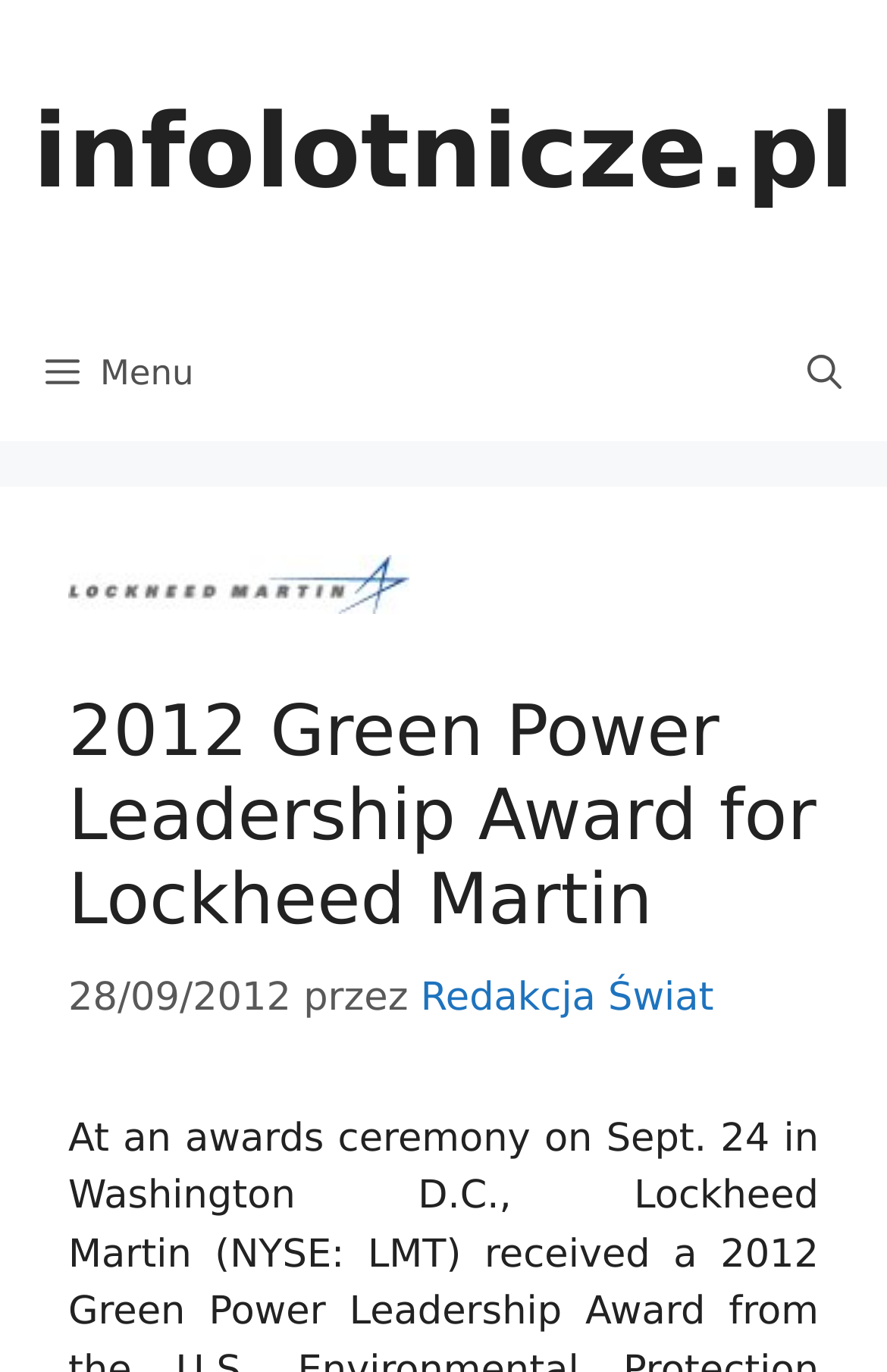What is the date of the award?
Answer the question with as much detail as you can, using the image as a reference.

I found the date of the award by looking at the time element in the header section, which contains the static text '28/09/2012'.